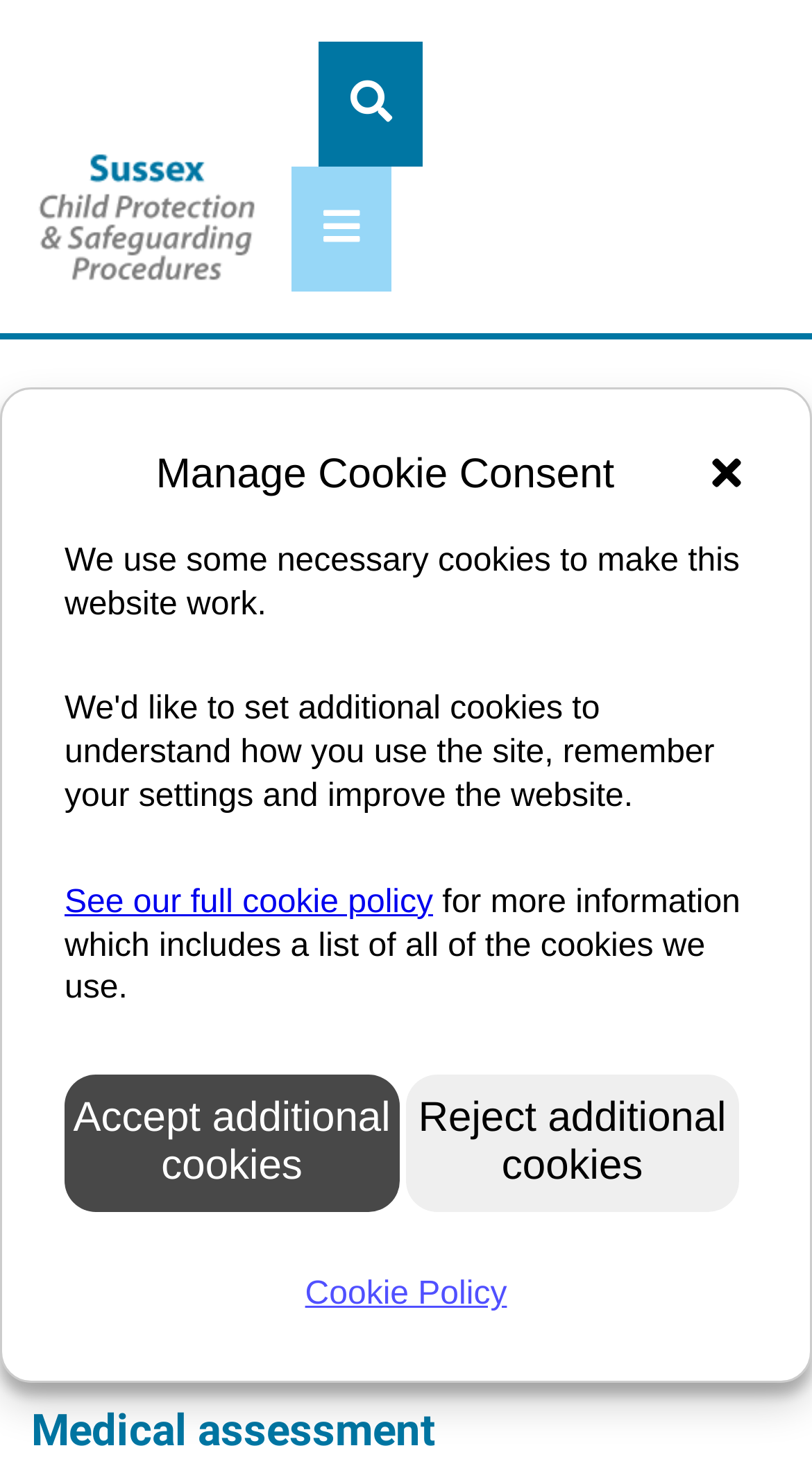Bounding box coordinates are specified in the format (top-left x, top-left y, bottom-right x, bottom-right y). All values are floating point numbers bounded between 0 and 1. Please provide the bounding box coordinate of the region this sentence describes: Cookie Policy

[0.079, 0.871, 0.921, 0.9]